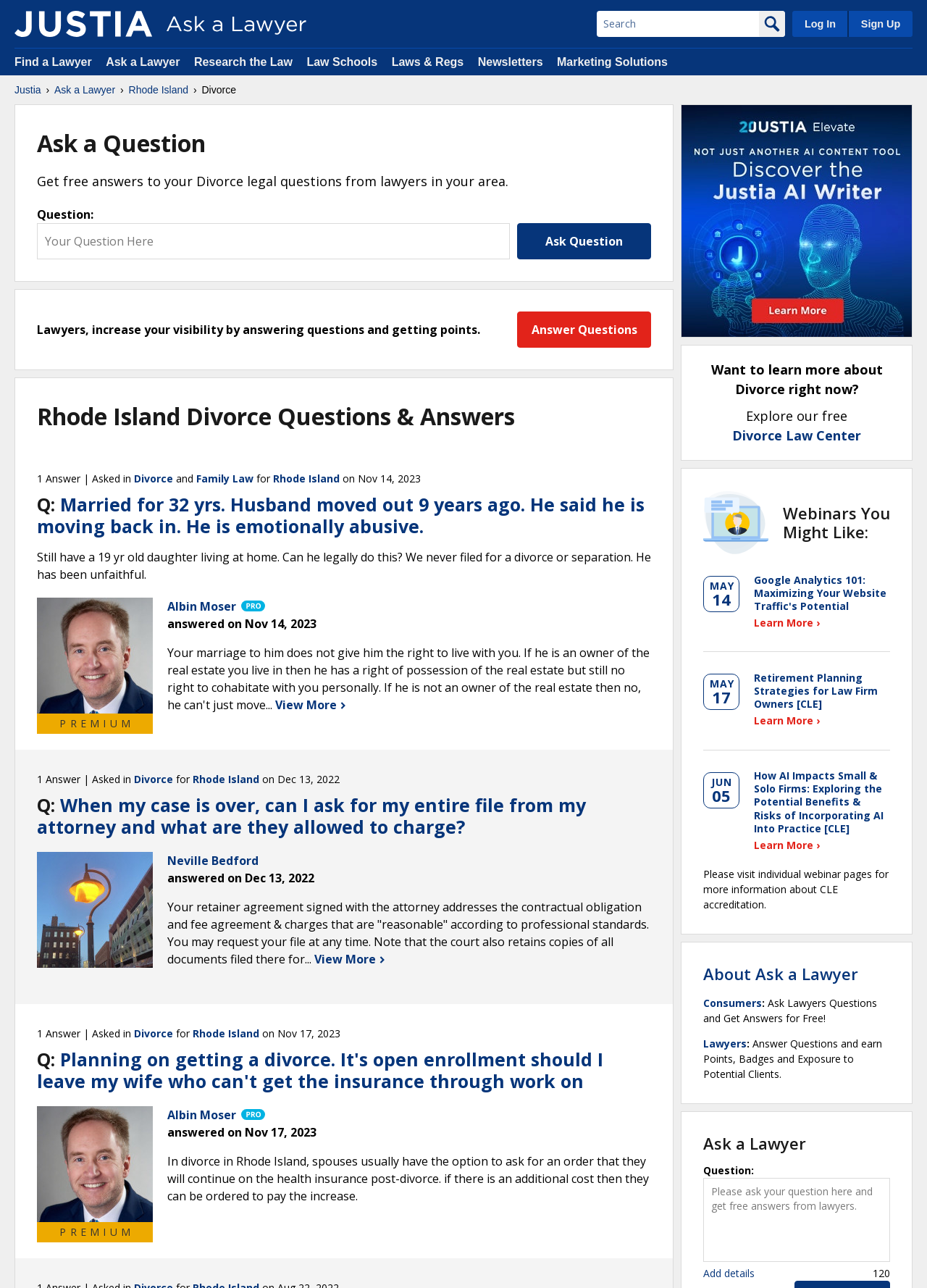Using the information from the screenshot, answer the following question thoroughly:
What is the purpose of the 'Ask a Question' button?

The 'Ask a Question' button is a call-to-action element that allows users to ask a legal question related to divorce in Rhode Island. By clicking this button, users can submit their questions and receive answers from lawyers in their area.